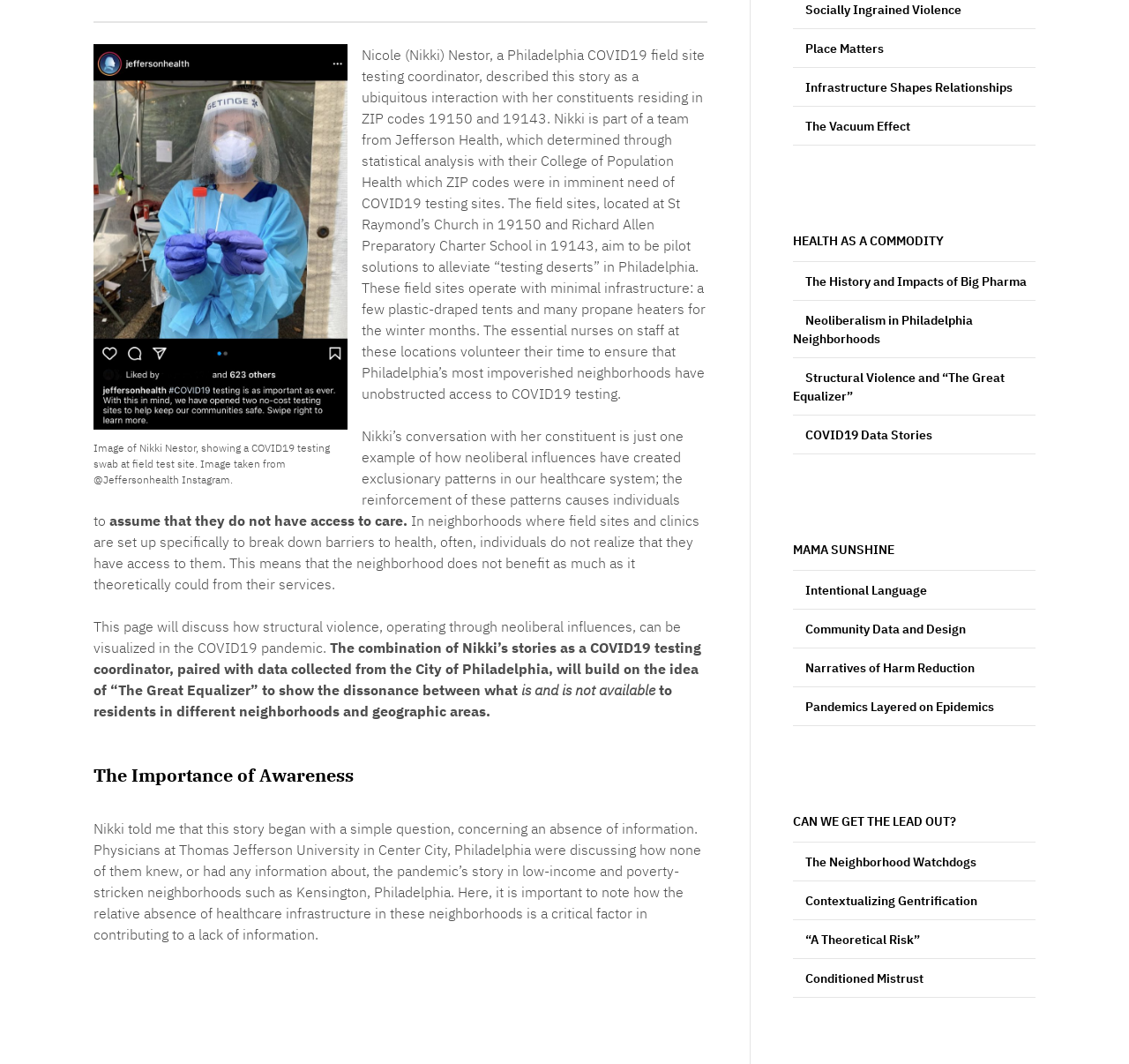Pinpoint the bounding box coordinates of the clickable area needed to execute the instruction: "Click the link to learn about Neoliberalism in Philadelphia Neighborhoods". The coordinates should be specified as four float numbers between 0 and 1, i.e., [left, top, right, bottom].

[0.702, 0.294, 0.862, 0.328]